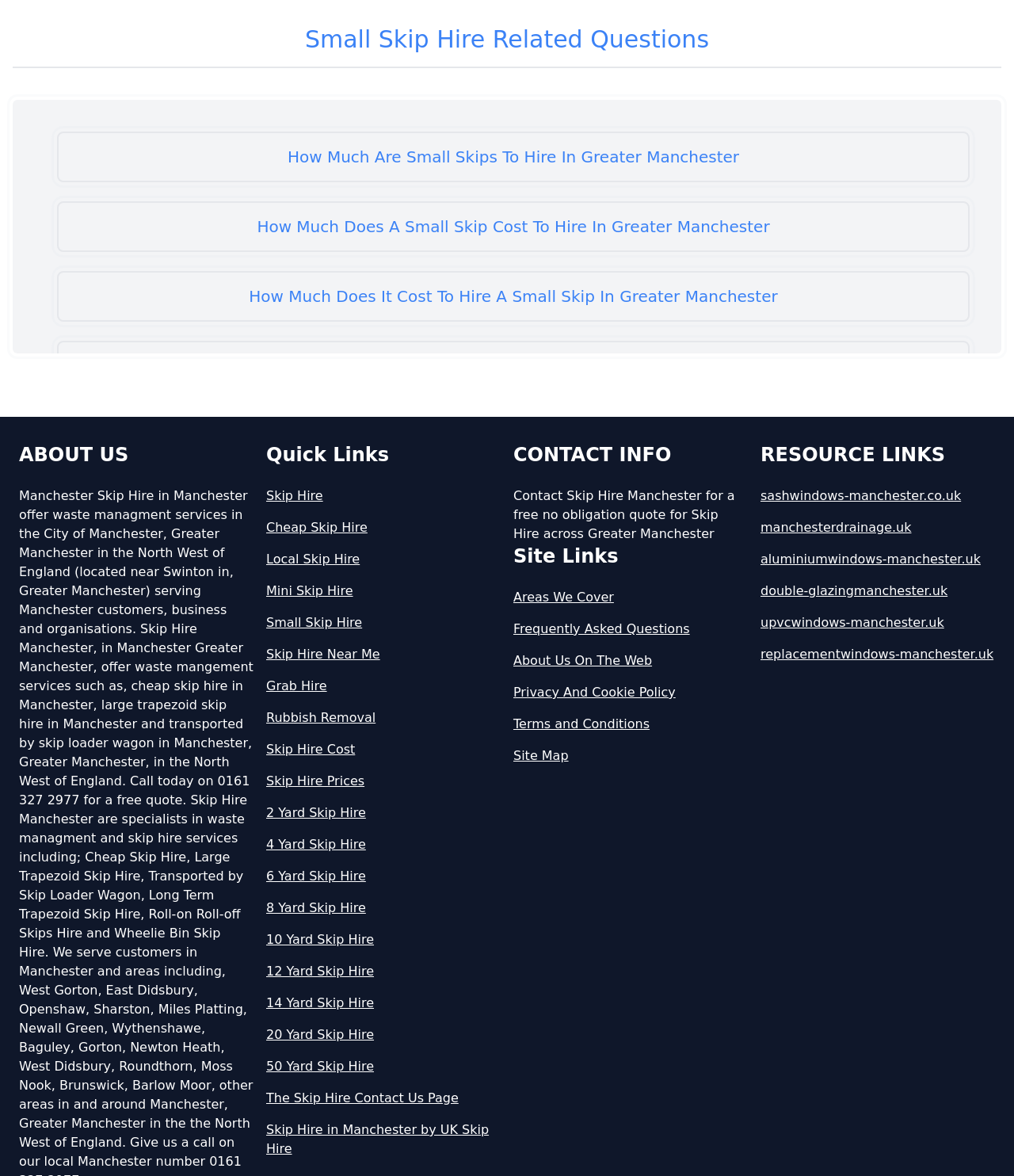Please identify the coordinates of the bounding box that should be clicked to fulfill this instruction: "Get a quote for 'Small Skip Hire'".

[0.262, 0.522, 0.494, 0.538]